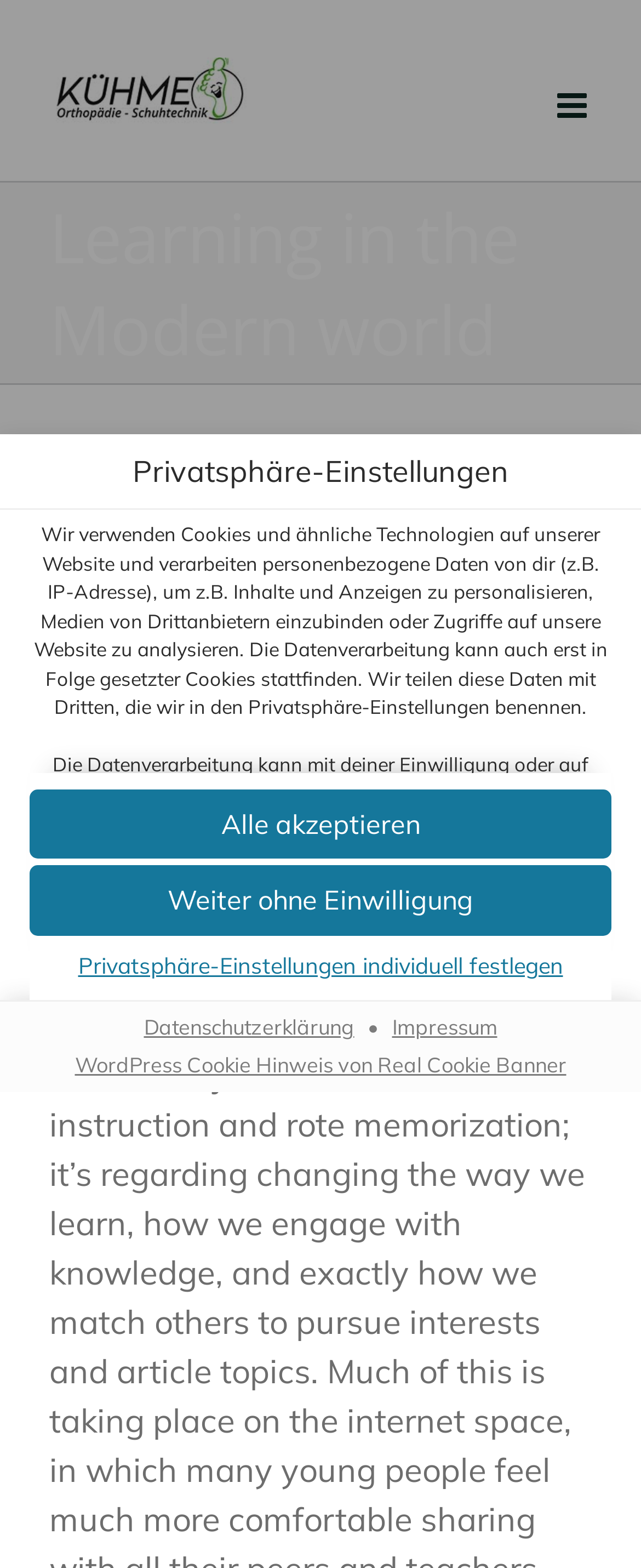What is the purpose of the 'Datenschutzerklärung' link?
By examining the image, provide a one-word or phrase answer.

To provide information on data usage